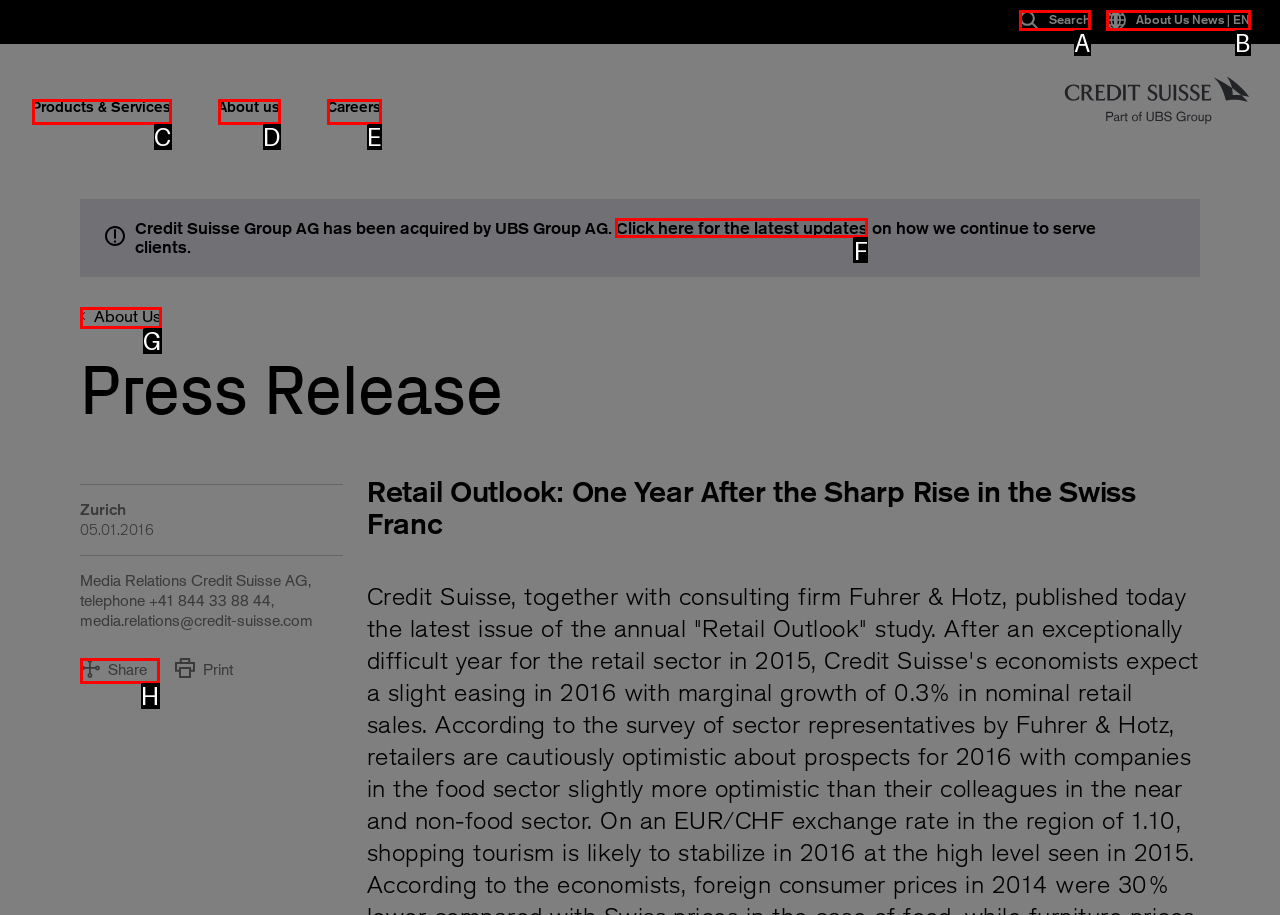Identify which HTML element to click to fulfill the following task: Click here for the latest updates. Provide your response using the letter of the correct choice.

F